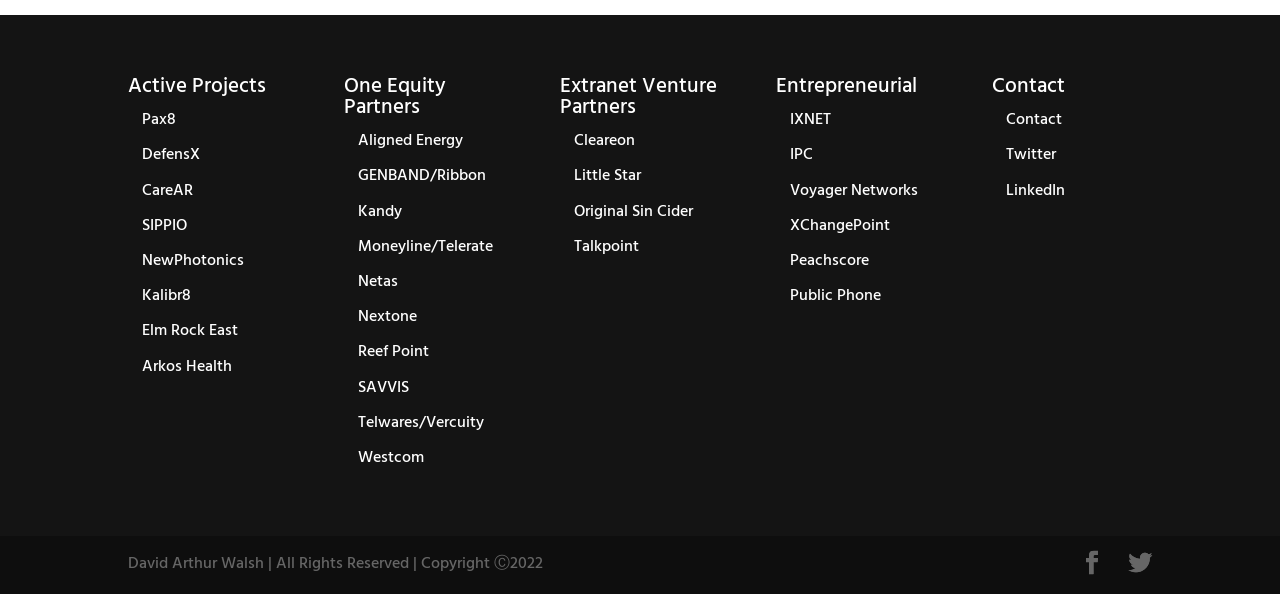Locate the UI element described by Payment Terminal and provide its bounding box coordinates. Use the format (top-left x, top-left y, bottom-right x, bottom-right y) with all values as floating point numbers between 0 and 1.

None